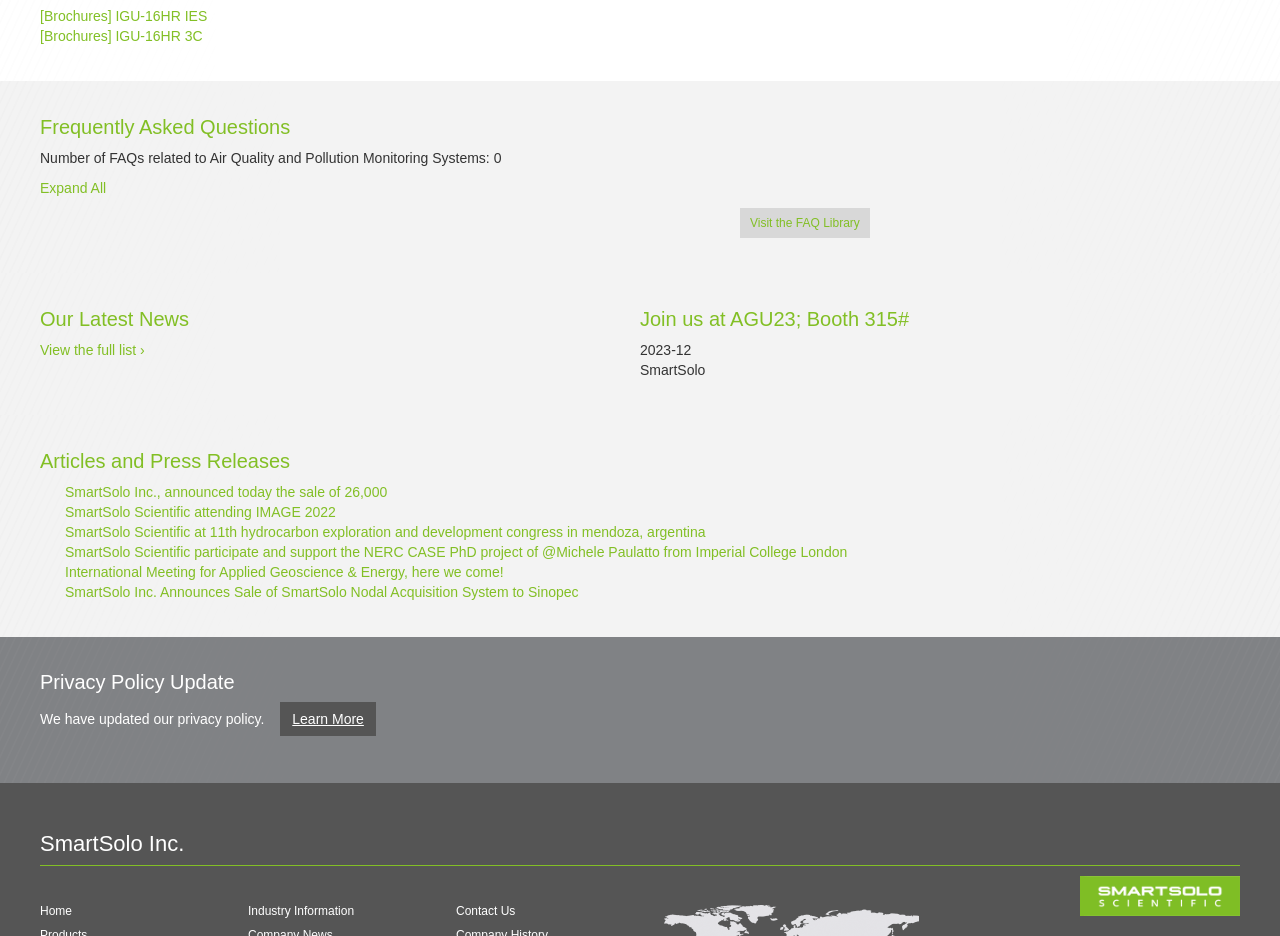What is the company name?
Please answer the question with a detailed response using the information from the screenshot.

The company name can be found at the bottom of the webpage, where it is written as 'SmartSolo Inc.' in a static text element.